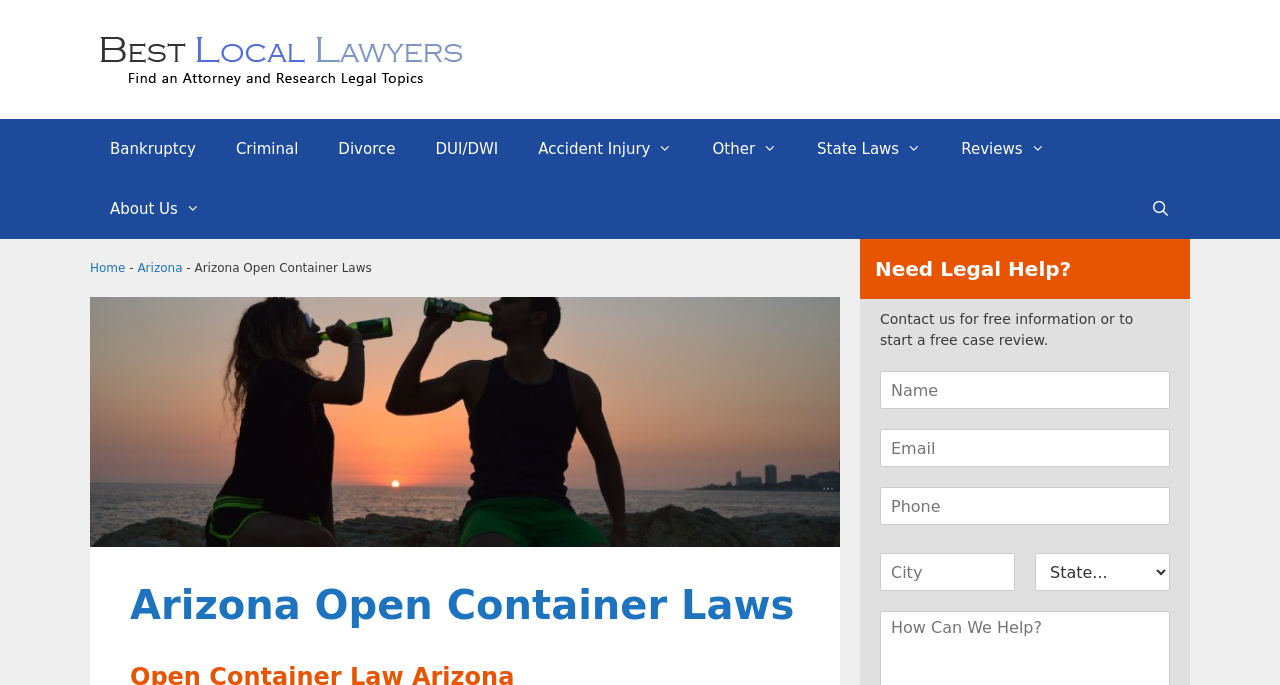Summarize the webpage with a detailed and informative caption.

The webpage is about Arizona Open Container Laws, with a focus on providing legal guidance. At the top, there is a banner with the site's name, "Best Local Lawyer Guide", accompanied by an image. Below the banner, a primary navigation menu is located, featuring links to various legal topics such as Bankruptcy, Criminal, Divorce, DUI/DWI, Accident Injury, and more.

On the left side, a breadcrumbs navigation menu is displayed, showing the path from the homepage to the current page, "Arizona Open Container Laws". Above this menu, there is a large image related to Open Container Law in Arizona.

The main content area is headed by a prominent heading, "Arizona Open Container Laws", followed by a brief introduction or summary of the laws, which is not explicitly stated in the provided meta description. 

Further down, a section titled "Need Legal Help?" is displayed, encouraging visitors to contact the site for free information or a case review. This section includes a form with input fields for name, email, phone, and city, as well as a dropdown menu for selecting a state.

Overall, the webpage appears to be a legal resource page, providing information and guidance on Arizona Open Container Laws, with a clear call-to-action for visitors seeking legal assistance.